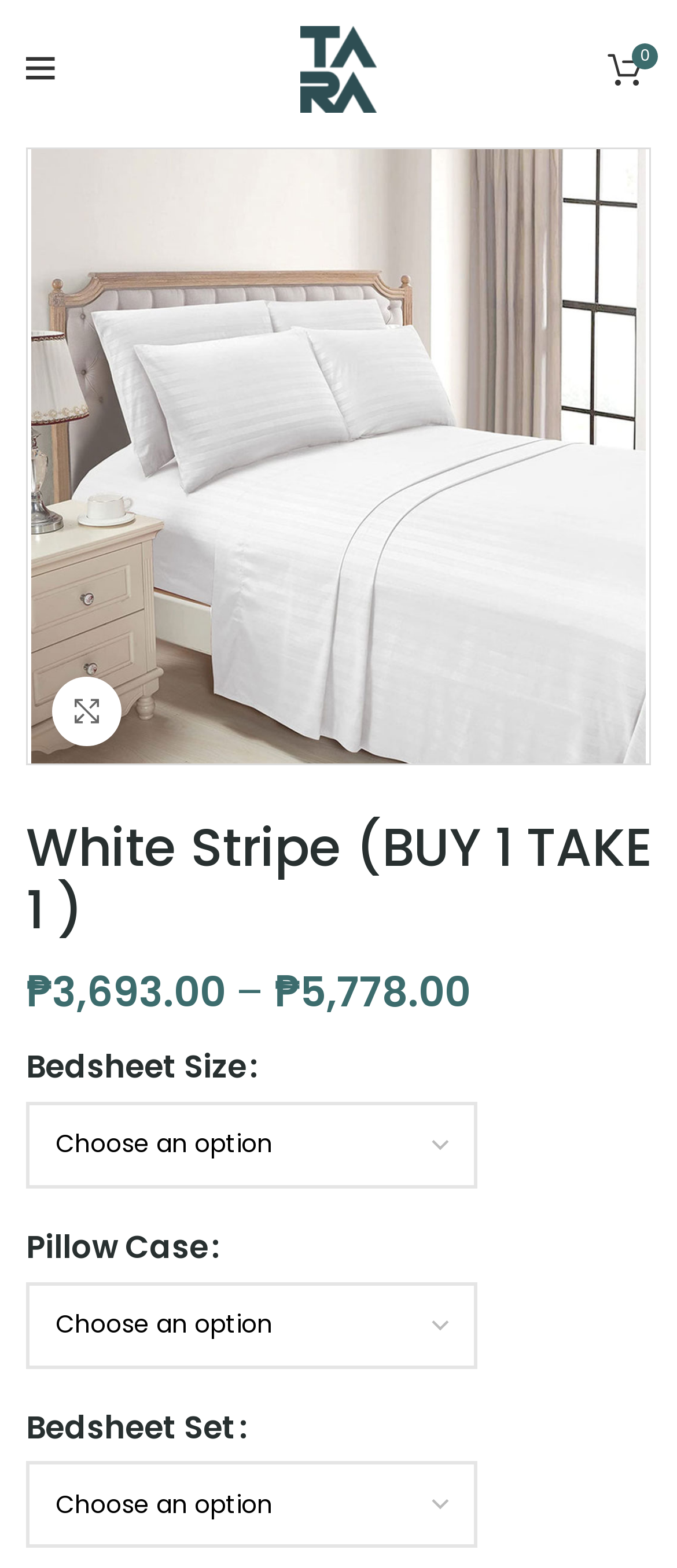Refer to the image and offer a detailed explanation in response to the question: How many product options are available?

The number of product options can be found by counting the number of rows in the table with product options. Specifically, there are three rows with labels 'Bedsheet Size:', 'Pillow Case:', and 'Bedsheet Set:', indicating that there are three product options available.